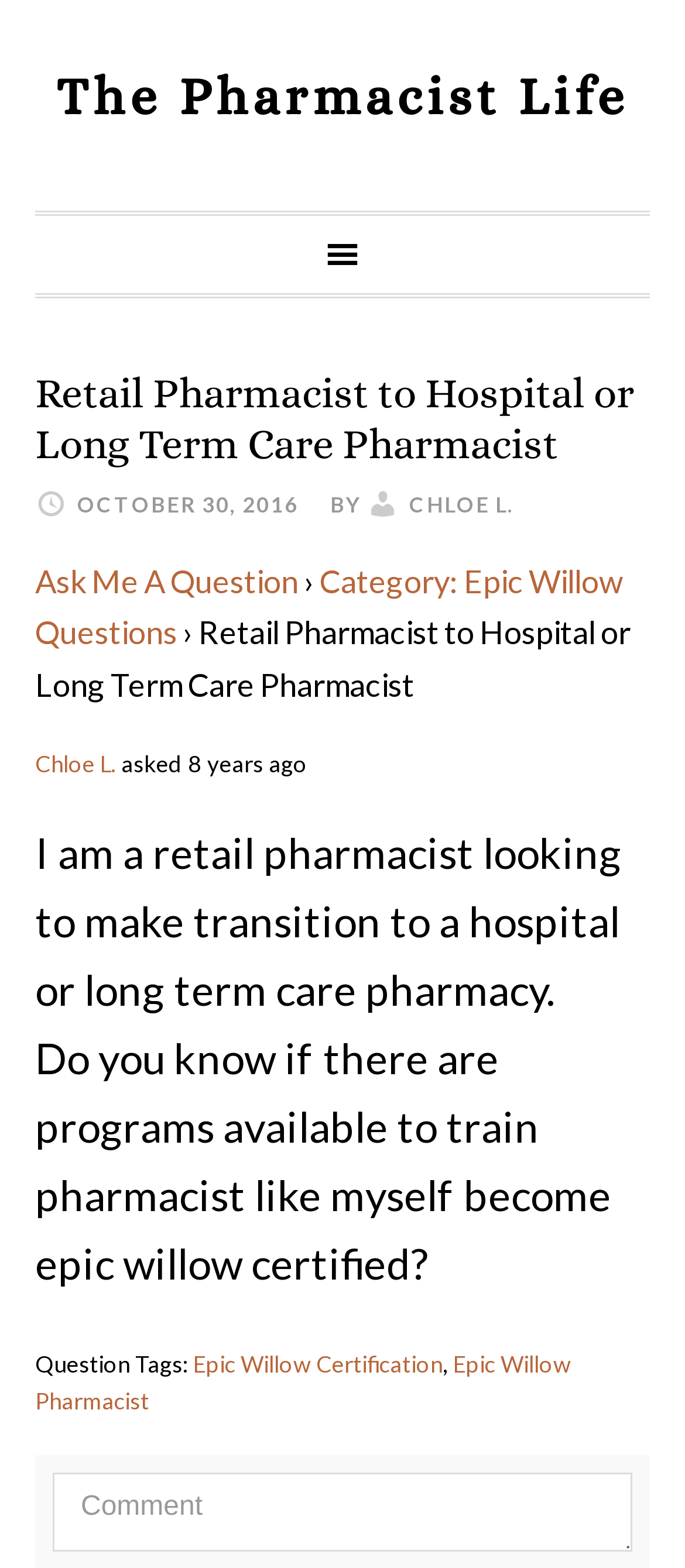What is the author of the question?
Look at the webpage screenshot and answer the question with a detailed explanation.

The author of the question is Chloe L., as indicated by the text 'BY Chloe L.' next to the date of the question.